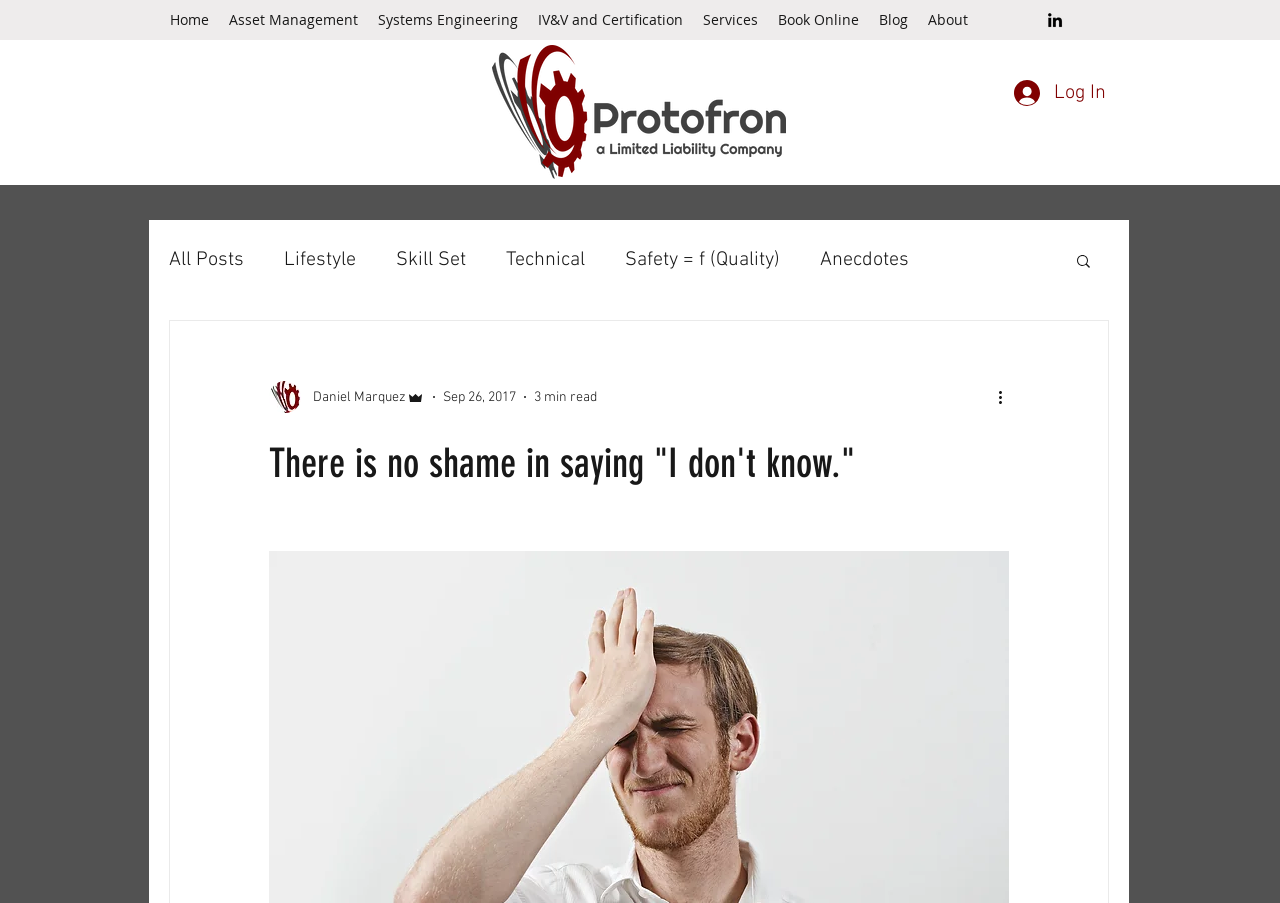Please extract the title of the webpage.

There is no shame in saying "I don't know."